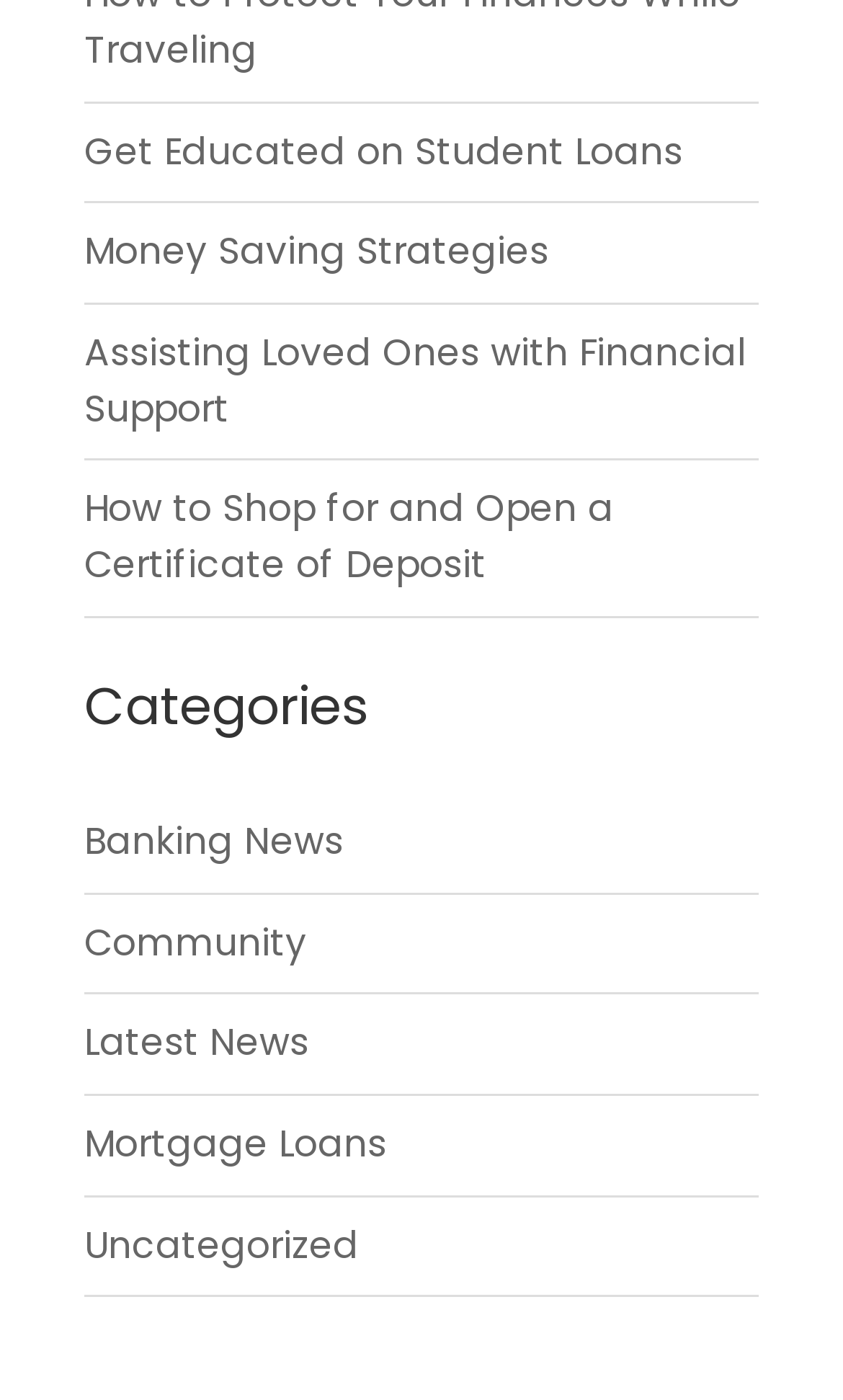Identify the bounding box coordinates for the element you need to click to achieve the following task: "Visit the company's About Us page". The coordinates must be four float values ranging from 0 to 1, formatted as [left, top, right, bottom].

None